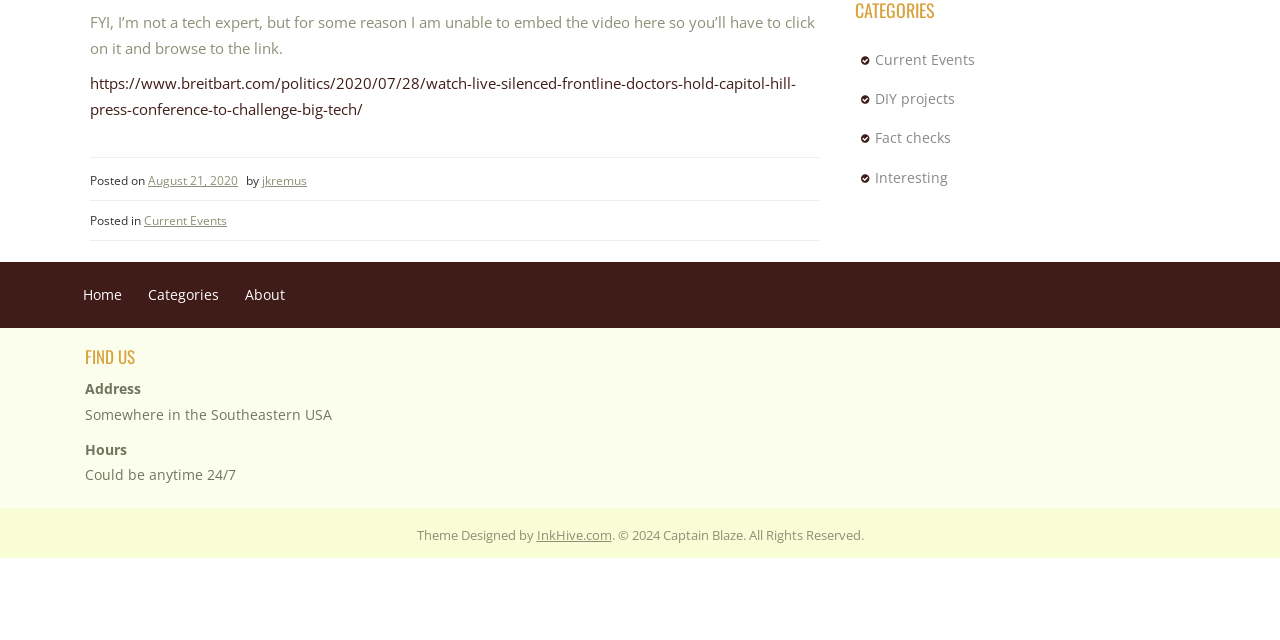Find and provide the bounding box coordinates for the UI element described here: "August 21, 2020August 24, 2020". The coordinates should be given as four float numbers between 0 and 1: [left, top, right, bottom].

[0.116, 0.269, 0.186, 0.295]